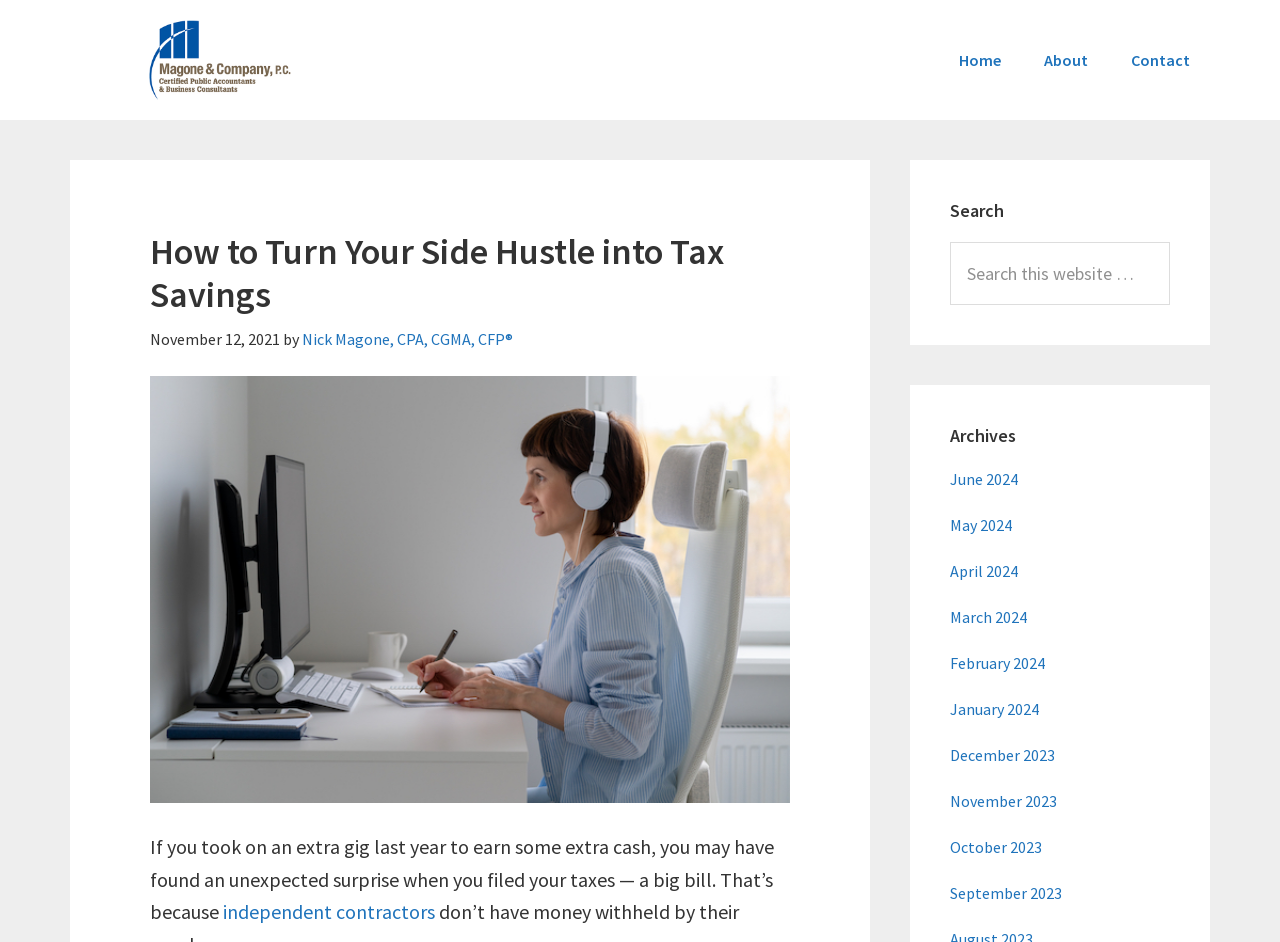Can you determine the bounding box coordinates of the area that needs to be clicked to fulfill the following instruction: "Visit the website of Magone & Company, P.C."?

[0.055, 0.021, 0.289, 0.106]